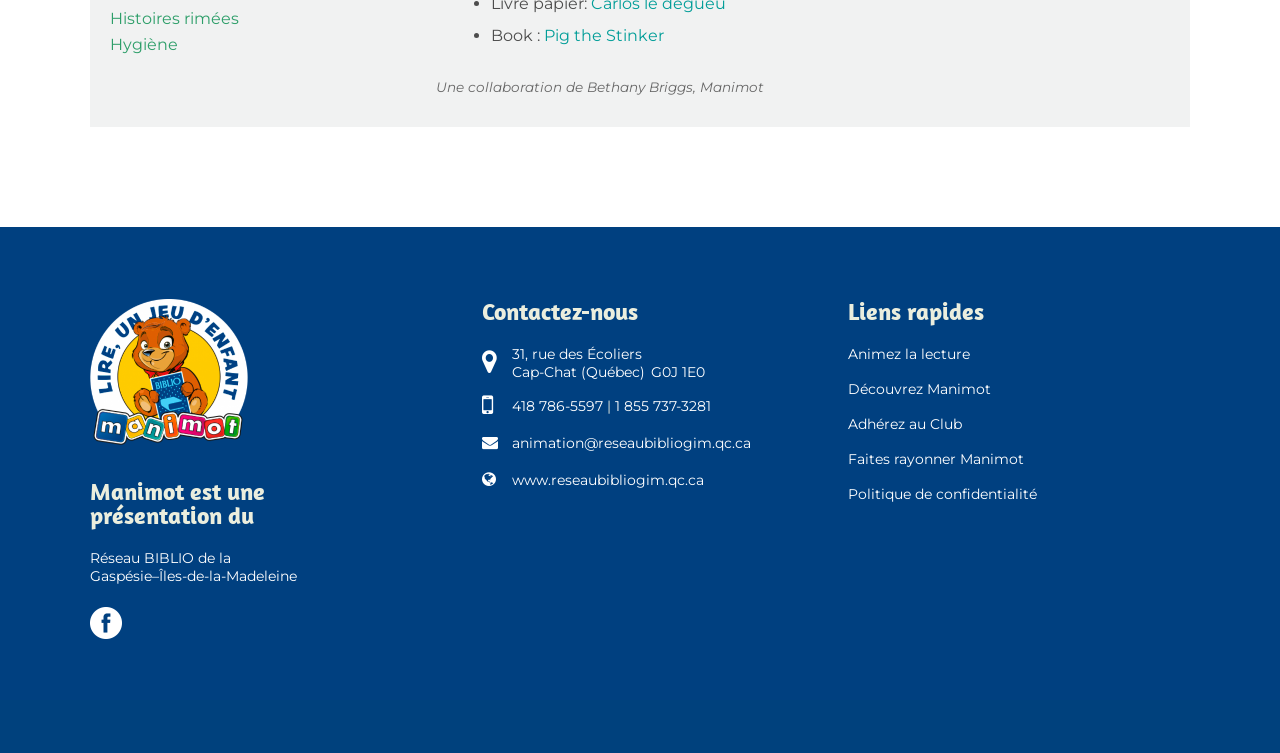Given the description: "1 855 737-3281", determine the bounding box coordinates of the UI element. The coordinates should be formatted as four float numbers between 0 and 1, [left, top, right, bottom].

[0.48, 0.528, 0.555, 0.551]